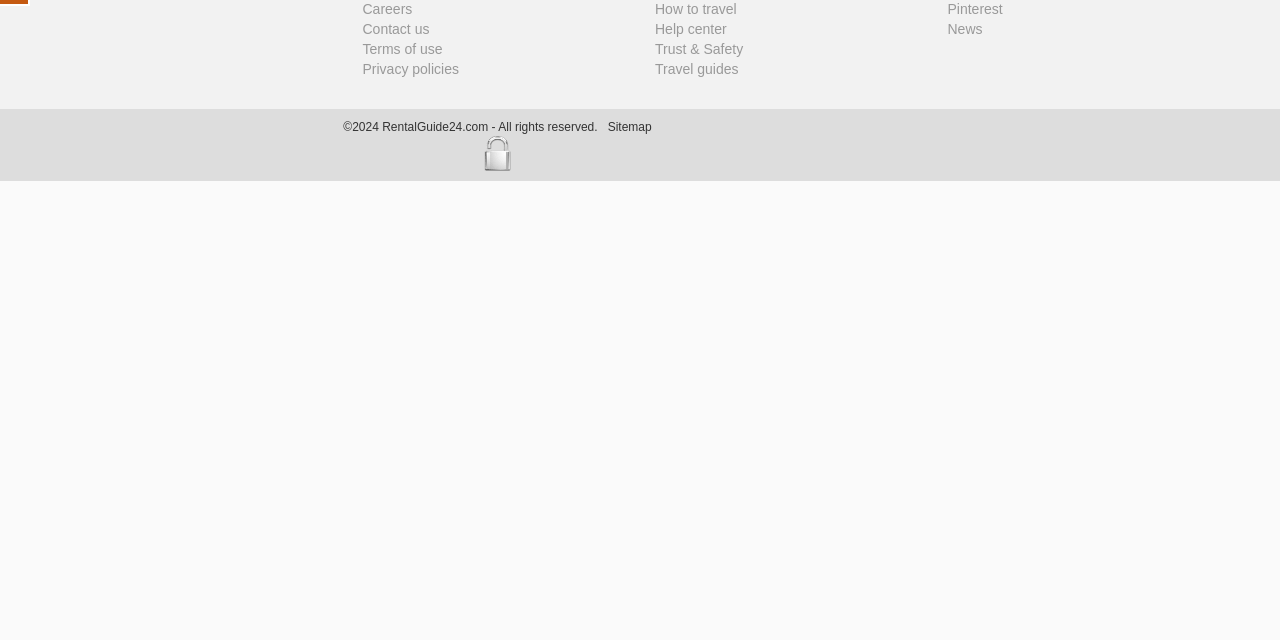Determine the bounding box for the described HTML element: "Careers". Ensure the coordinates are four float numbers between 0 and 1 in the format [left, top, right, bottom].

[0.283, 0.001, 0.322, 0.026]